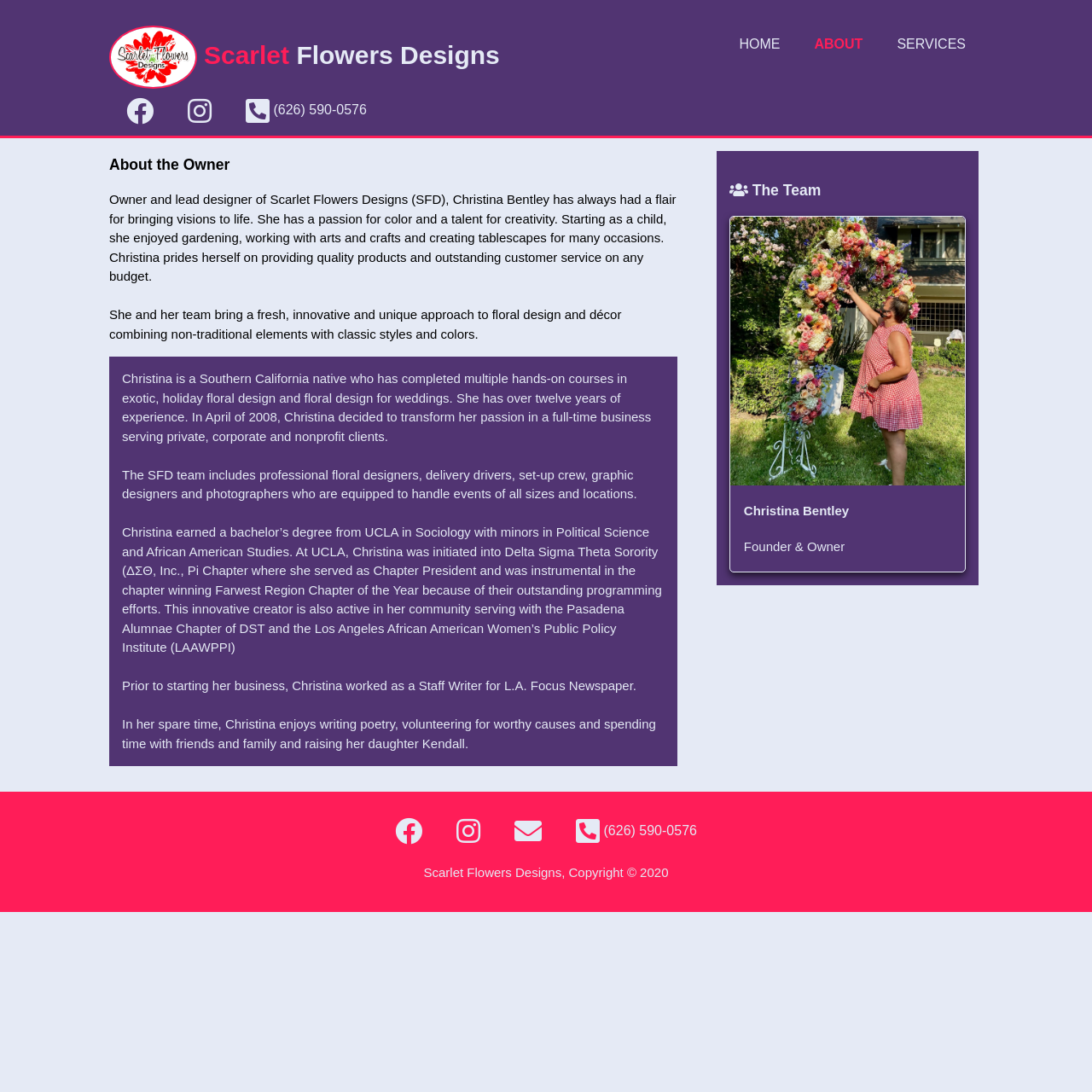What is the name of the owner of Scarlet Flowers Designs?
Look at the image and respond with a one-word or short-phrase answer.

Christina Bentley